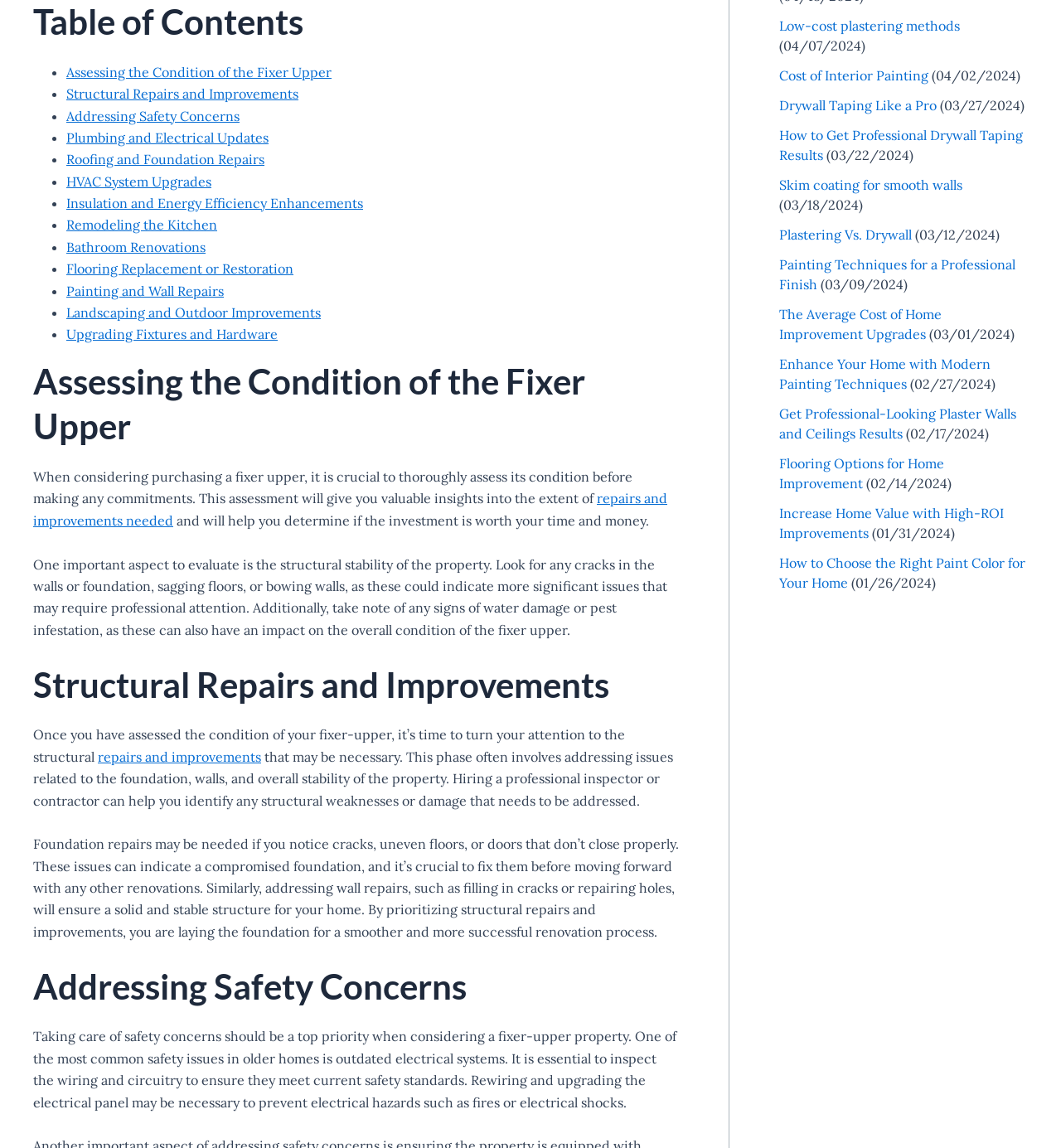Given the element description Plastering Vs. Drywall, specify the bounding box coordinates of the corresponding UI element in the format (top-left x, top-left y, bottom-right x, bottom-right y). All values must be between 0 and 1.

[0.734, 0.197, 0.859, 0.211]